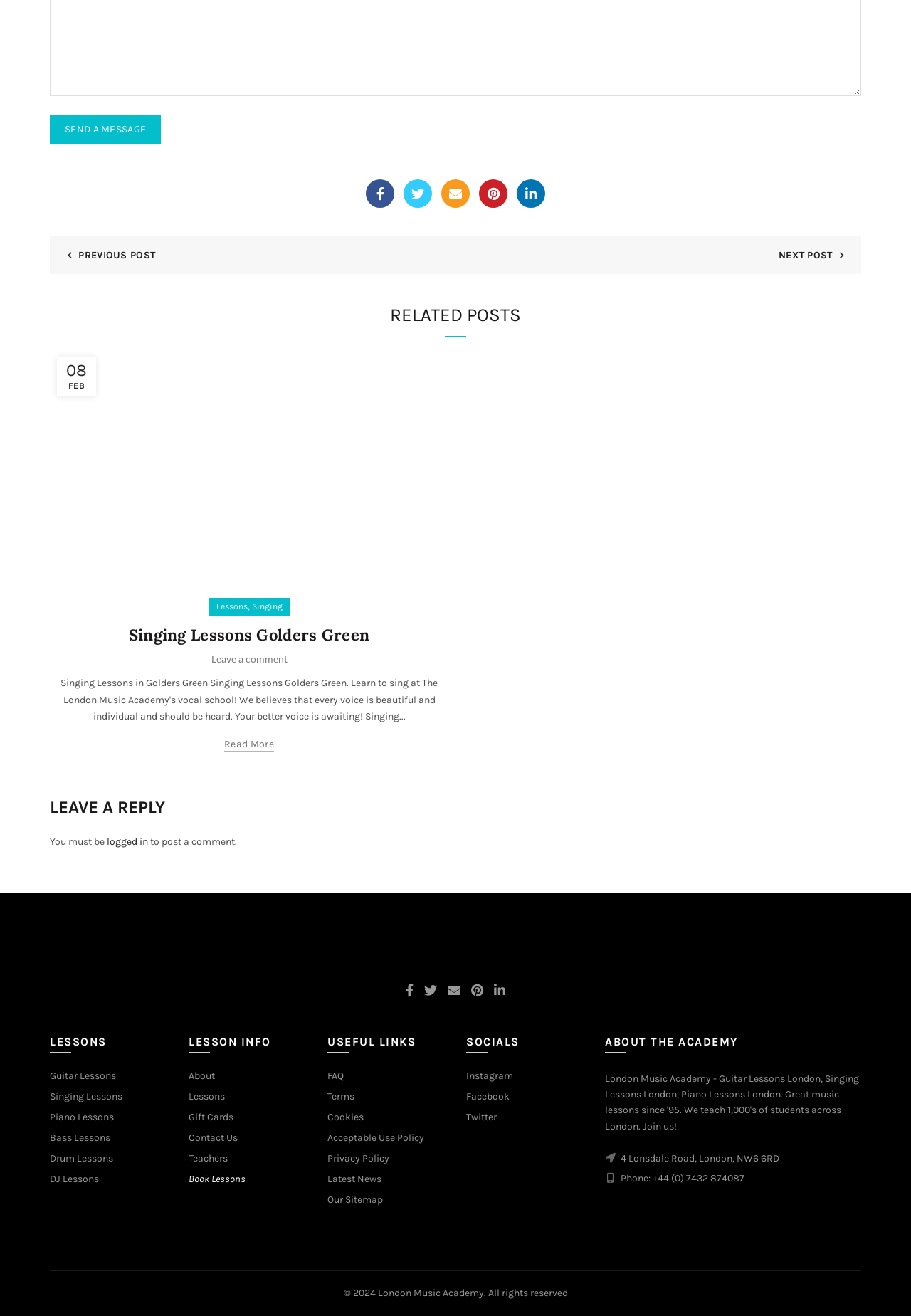Please specify the bounding box coordinates for the clickable region that will help you carry out the instruction: "Read the 'Singing Lessons Golders Green' article".

[0.055, 0.266, 0.492, 0.468]